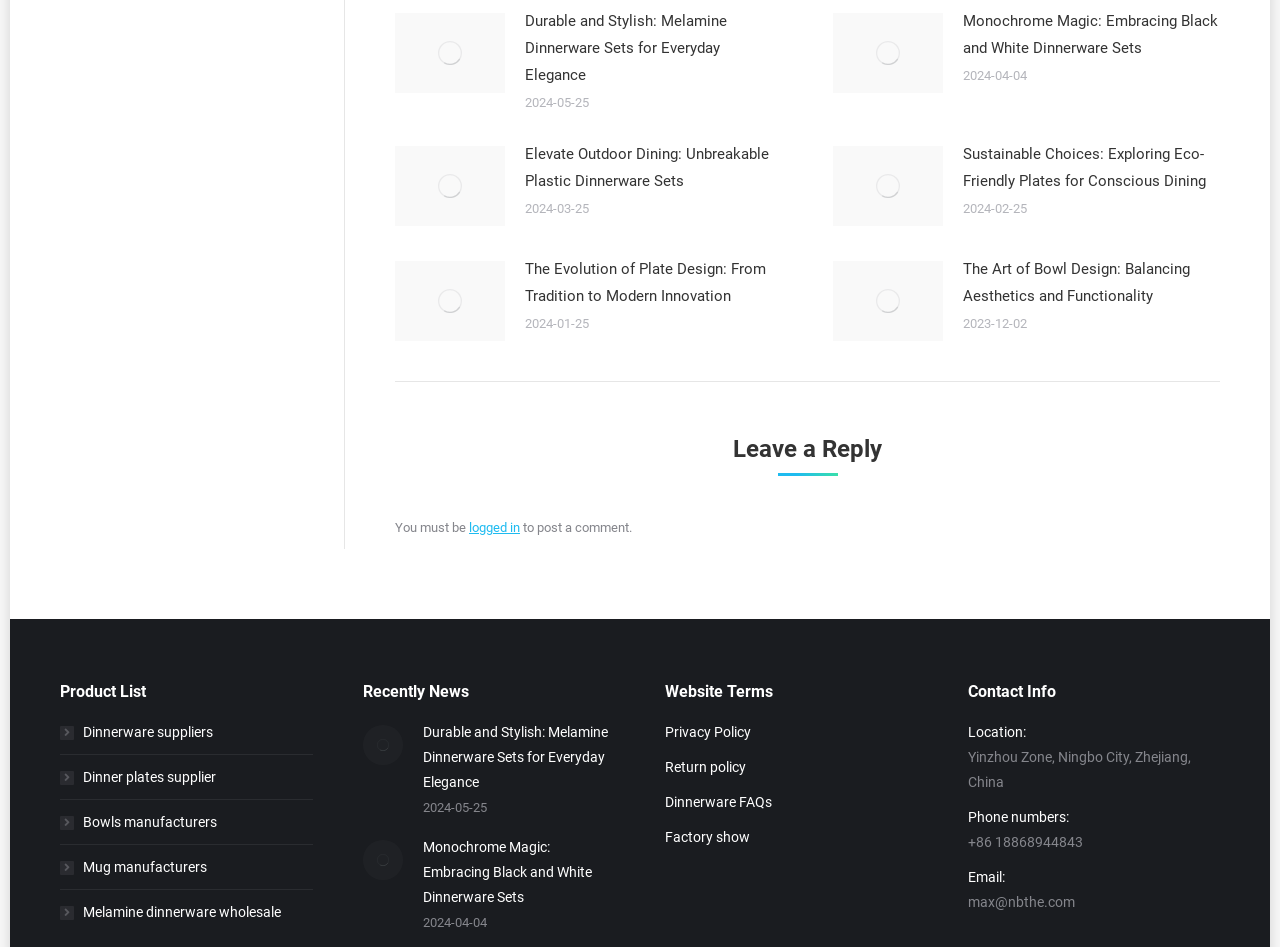Using the provided element description, identify the bounding box coordinates as (top-left x, top-left y, bottom-right x, bottom-right y). Ensure all values are between 0 and 1. Description: Privacy Policy

[0.52, 0.76, 0.717, 0.797]